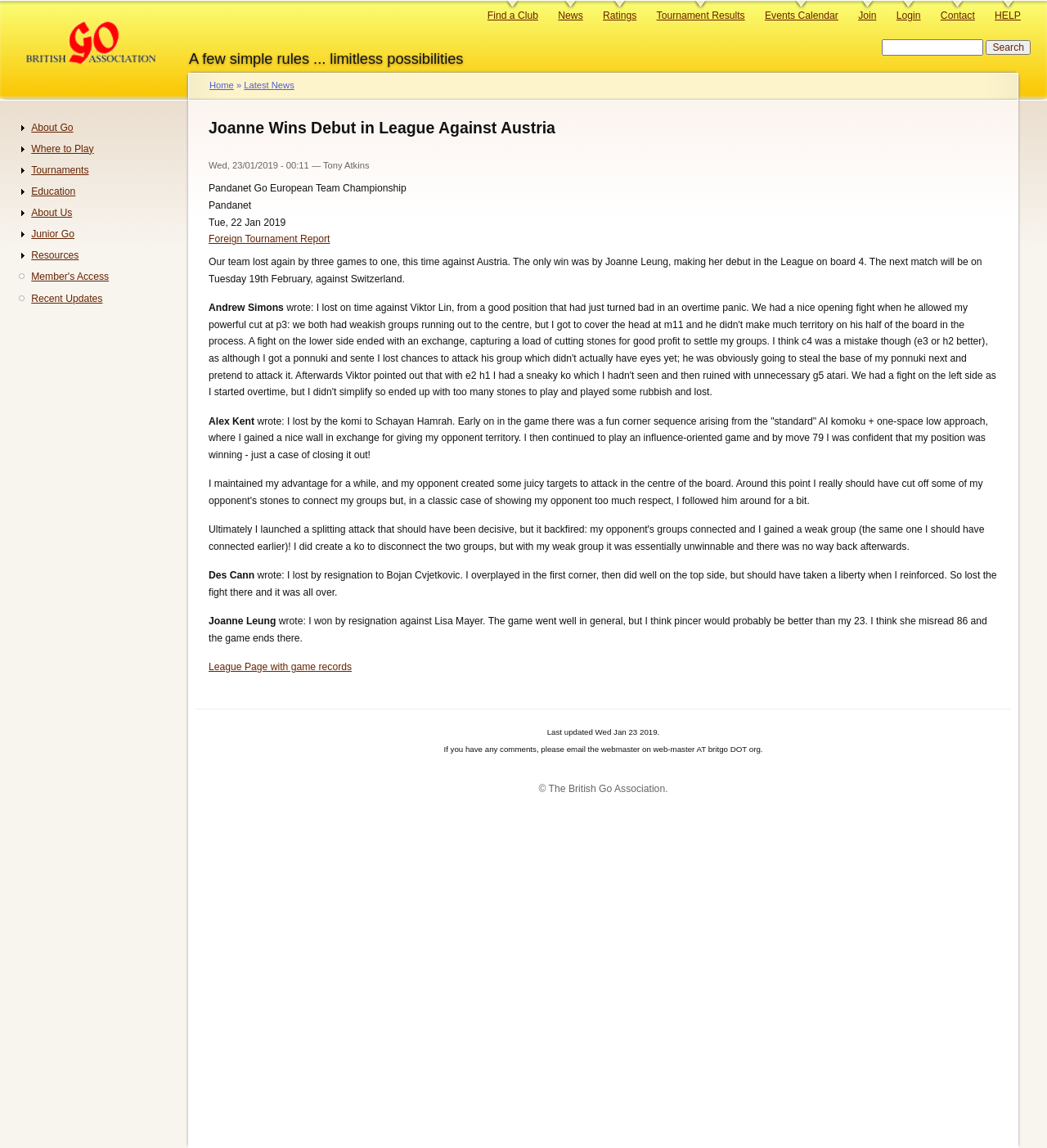Who wrote the article about the game against Austria?
Please provide a single word or phrase answer based on the image.

Tony Atkins